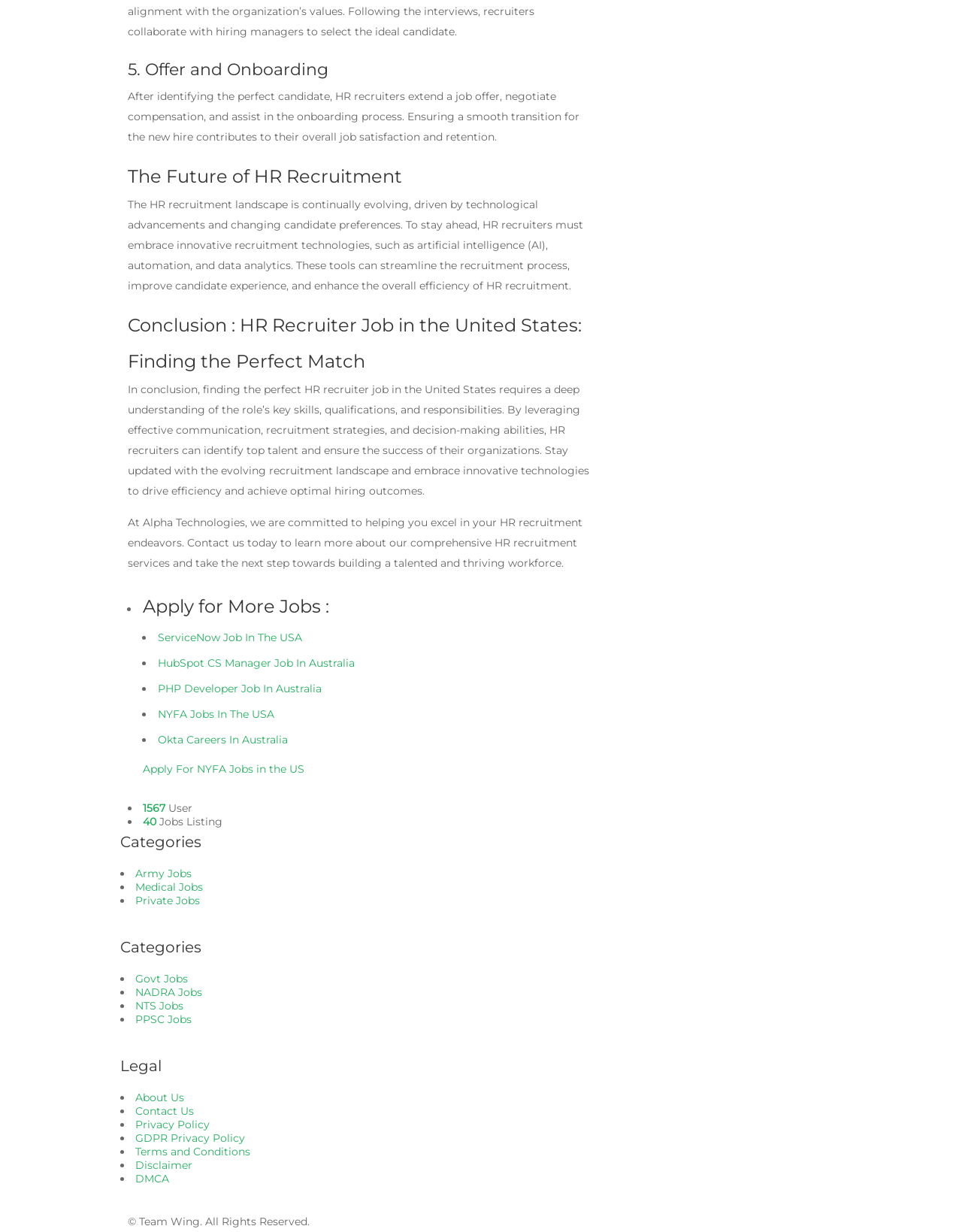Determine the bounding box for the UI element as described: "DMCA". The coordinates should be represented as four float numbers between 0 and 1, formatted as [left, top, right, bottom].

[0.141, 0.951, 0.176, 0.962]